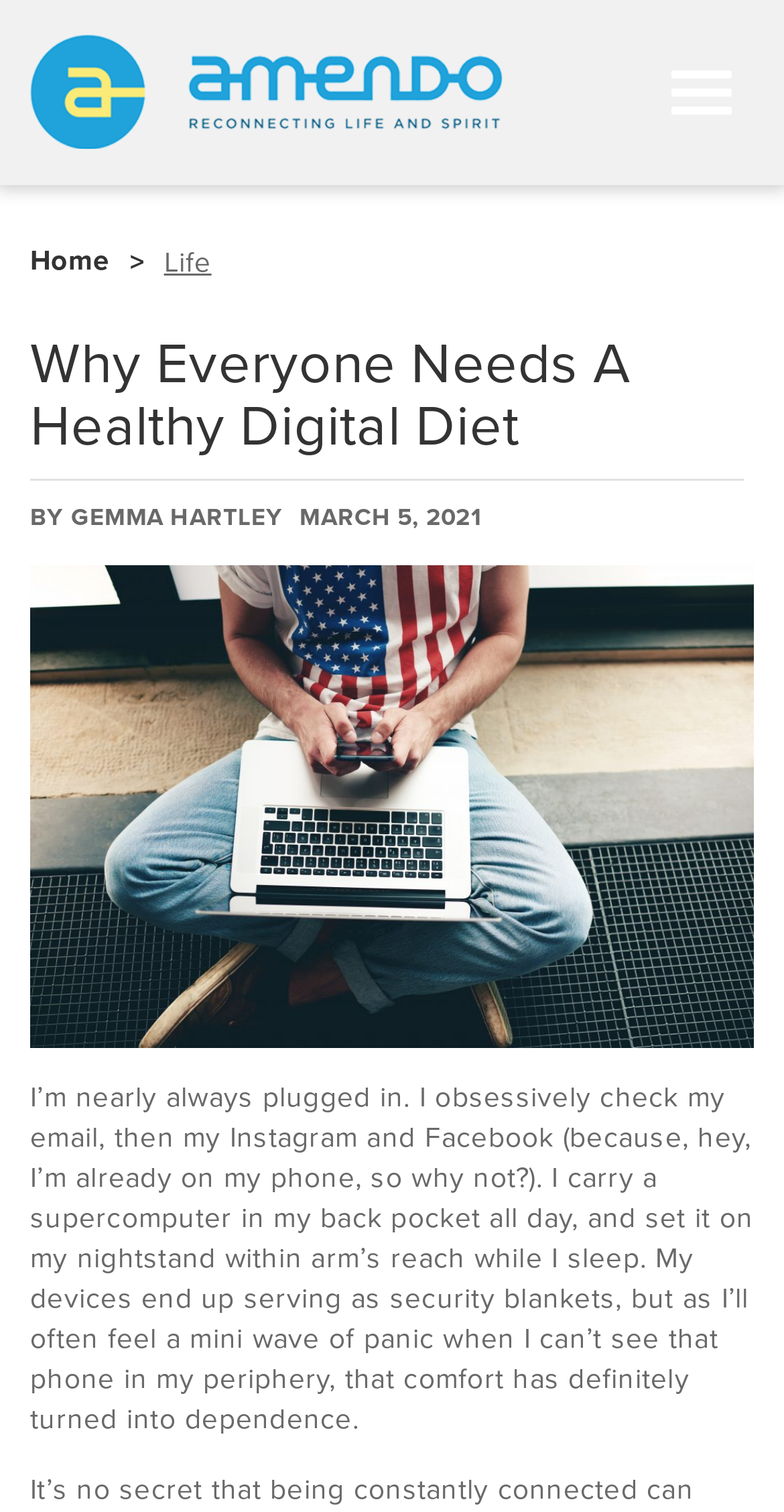Construct a comprehensive description capturing every detail on the webpage.

The webpage is about the importance of a healthy digital diet. At the top right corner, there is a button to toggle navigation. On the top left, the website's logo "Amendo — Reconnecting life and spirit" is displayed, along with a header section that contains links to "Home" and "Life". 

Below the header, the main title "Why Everyone Needs A Healthy Digital Diet" is prominently displayed. The author's name, "GEMMA HARTLEY", and the publication date, "MARCH 5, 2021", are shown below the title. 

A large image takes up most of the page, depicting a hipster student typing on his smartphone. Above the image, there is a block of text that describes the author's experience of being constantly connected to their devices, feeling anxious when they can't see their phone, and how this comfort has turned into dependence.